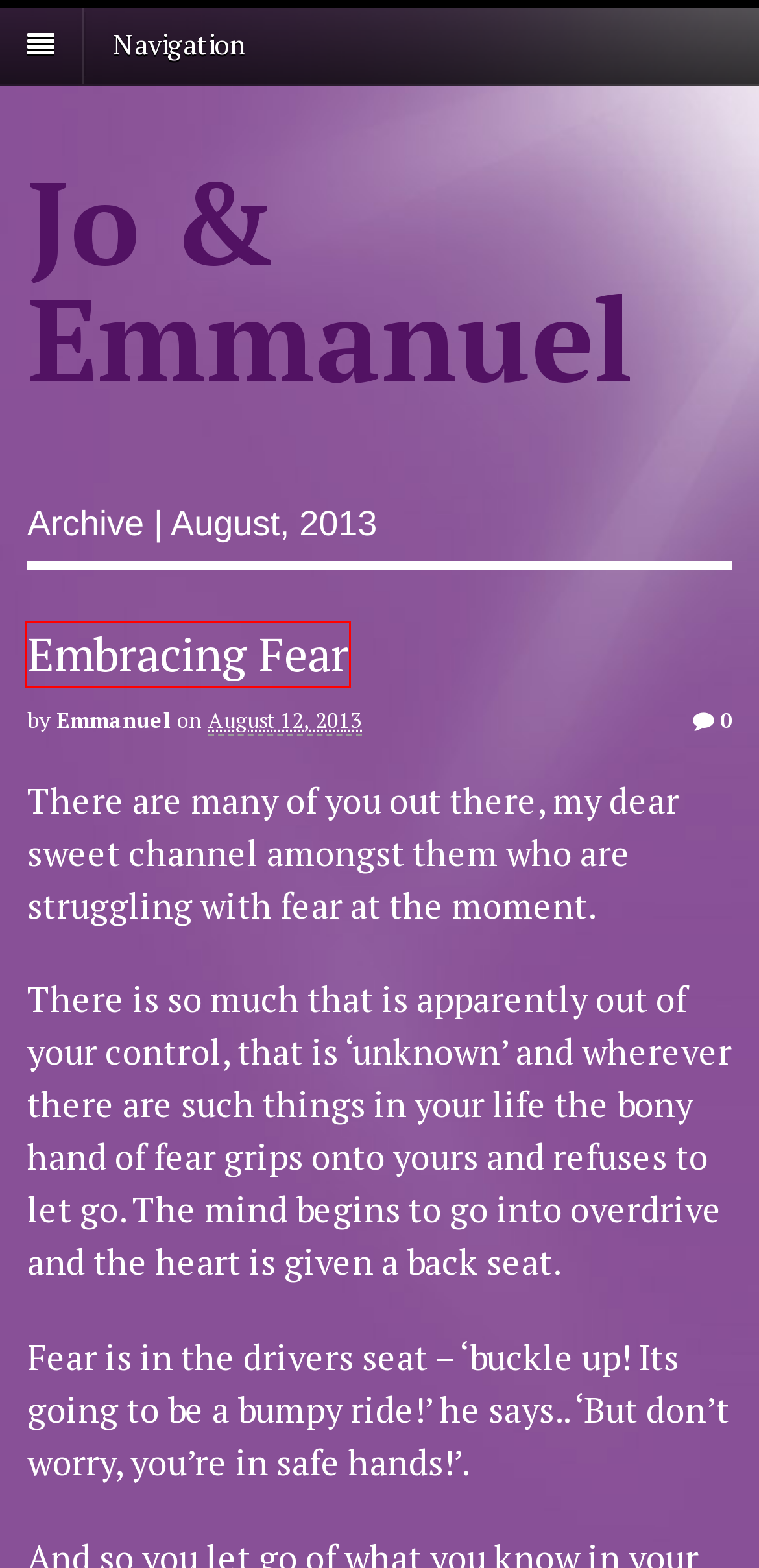Given a screenshot of a webpage with a red bounding box around an element, choose the most appropriate webpage description for the new page displayed after clicking the element within the bounding box. Here are the candidates:
A. Embracing Fear | Jo & Emmanuel
B. December | 2018 | Jo & Emmanuel
C. June | 2013 | Jo & Emmanuel
D. September | 2015 | Jo & Emmanuel
E. April | 2015 | Jo & Emmanuel
F. June | 2017 | Jo & Emmanuel
G. February | 2019 | Jo & Emmanuel
H. Emmanuel | Jo & Emmanuel

A